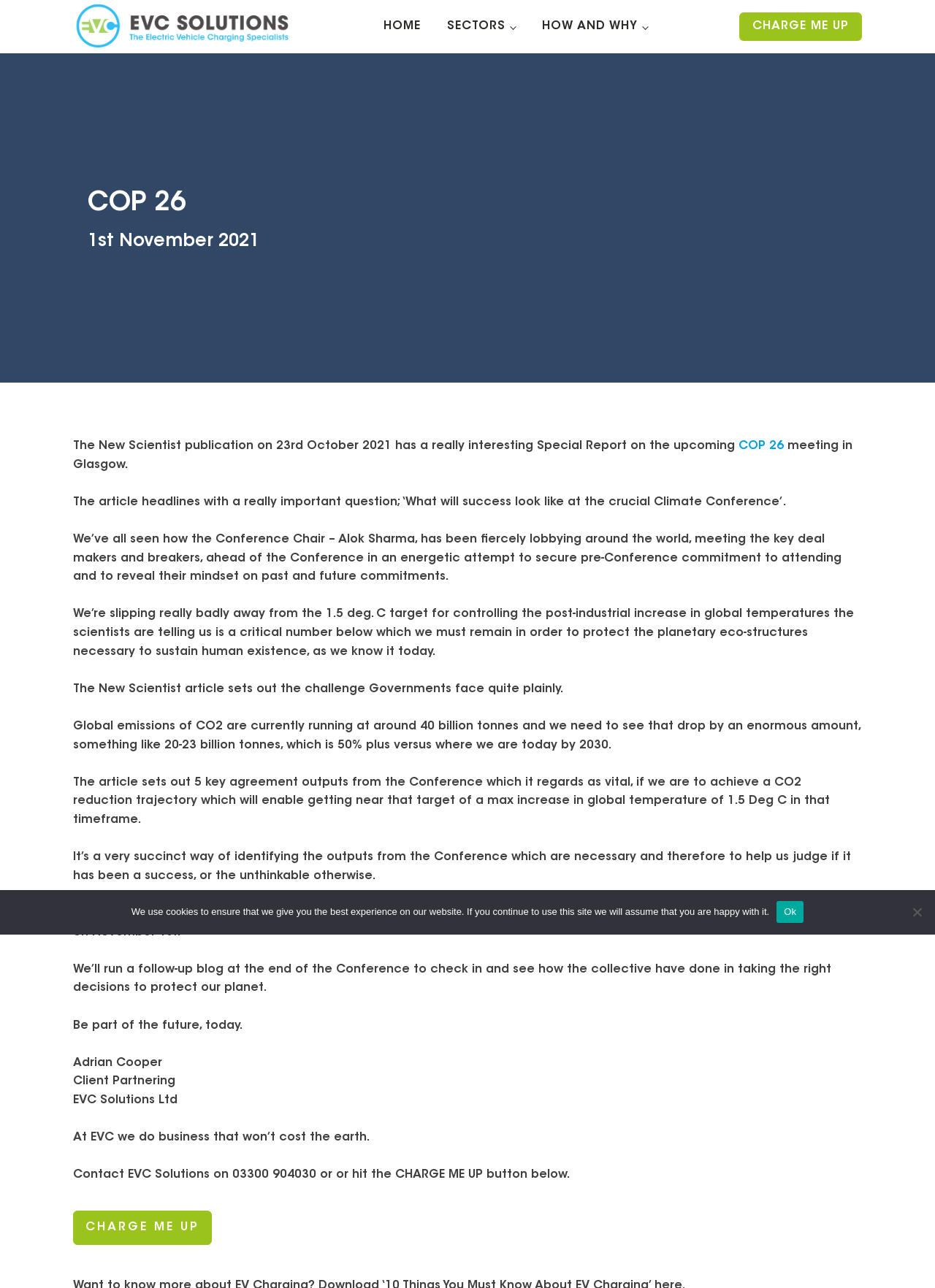Please answer the following question using a single word or phrase: 
What is the logo of EVC Solutions?

EVC Solutions Electric Vehicle Charge Point Installation Specialists Logo